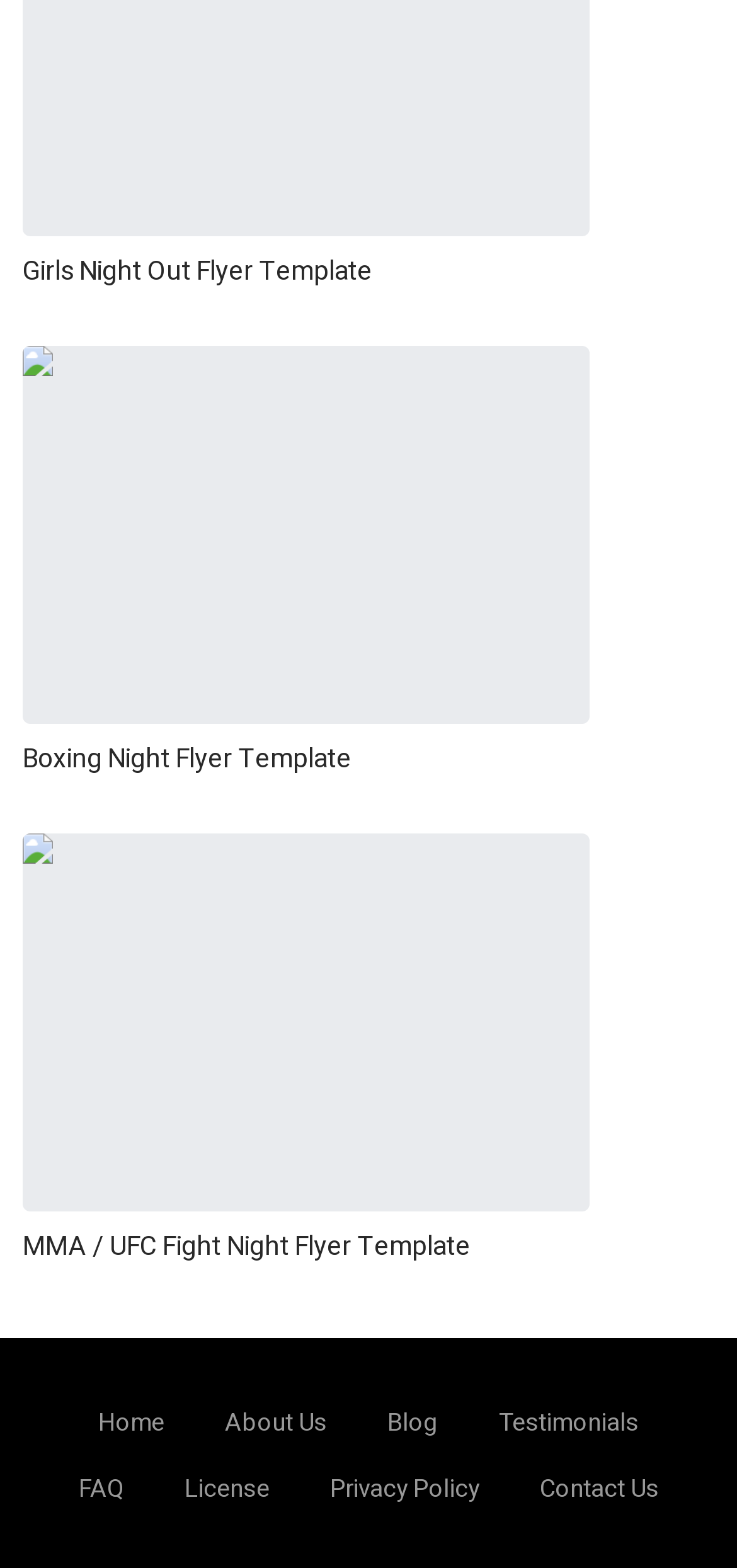Determine the bounding box coordinates for the area that should be clicked to carry out the following instruction: "view the Boxing Night Flyer PSD Template".

[0.031, 0.221, 0.8, 0.462]